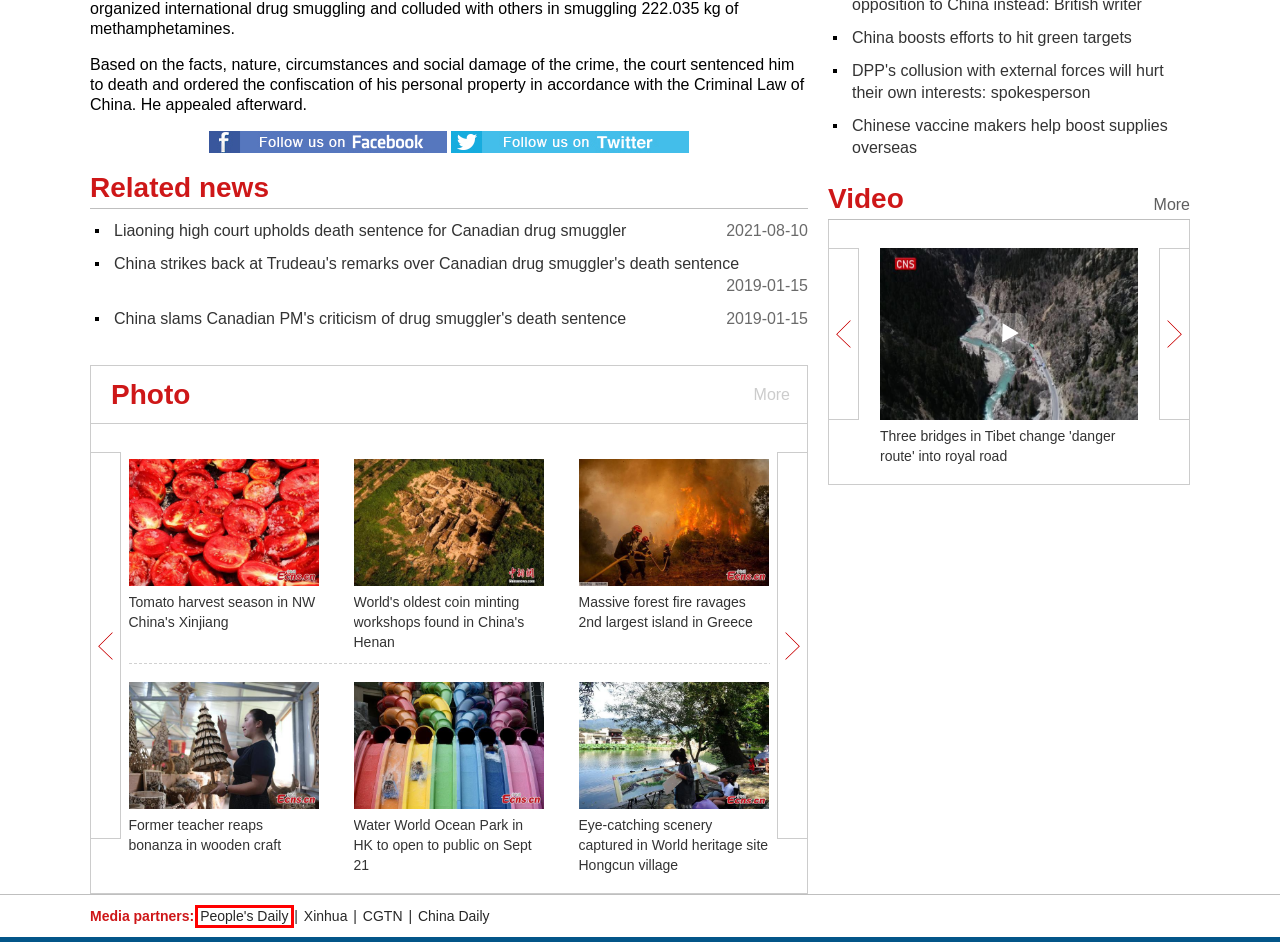Observe the screenshot of a webpage with a red bounding box around an element. Identify the webpage description that best fits the new page after the element inside the bounding box is clicked. The candidates are:
A. Italy rolls out 'green pass' nationwide amid surge in Delta cases
B. Giant panda twins celebrate 2-year birthday at Belgium zoo
C. Tomato harvest season in NW China's Xinjiang
D. Liaoning high court upholds death sentence for Canadian drug smuggler
E. China boosts efforts to hit green targets
F. DPP's collusion with external forces will hurt their own interests: spokesperson
G. English--People's Daily Online
H. CGTN | Breaking News, China News, World News and Video

G